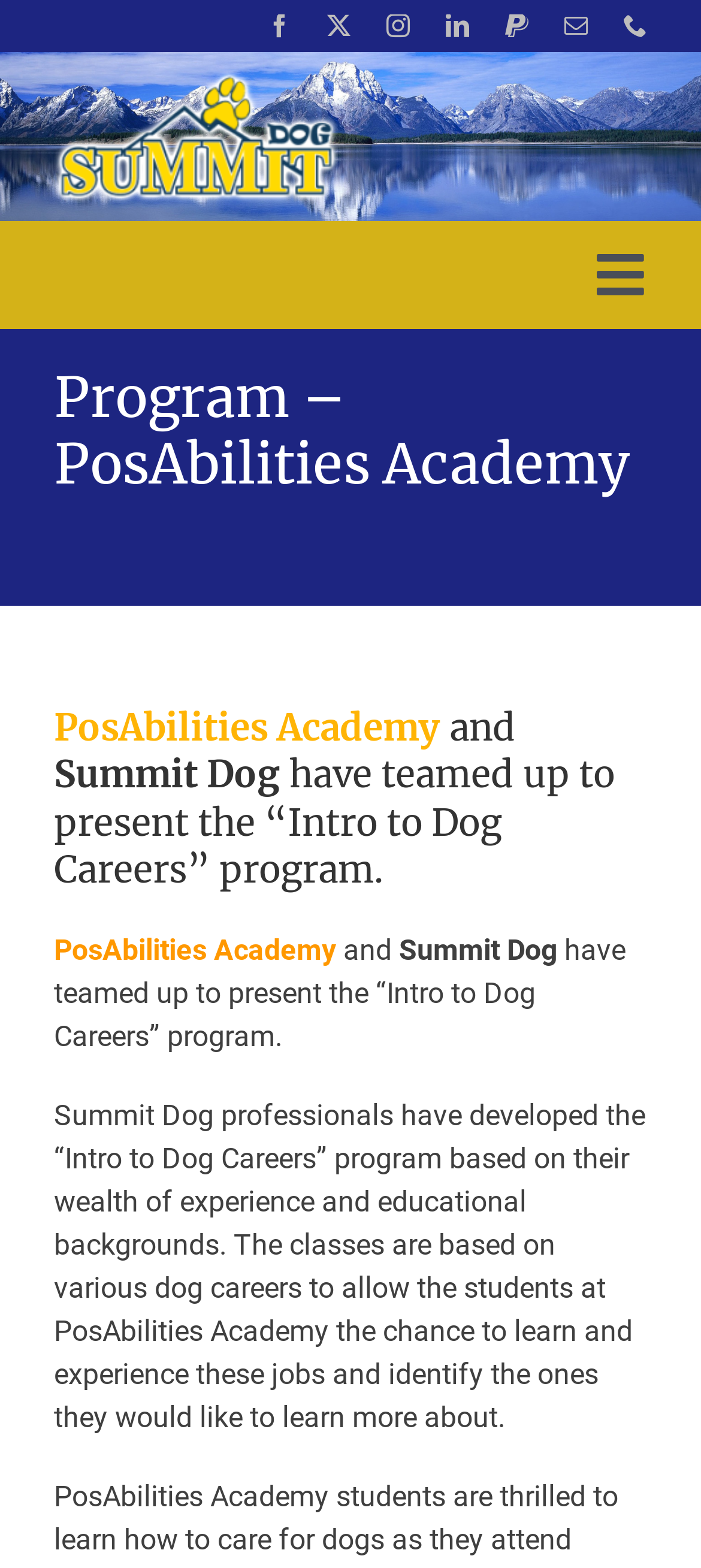What is the name of the program presented by PosAbilities Academy and Summit Dog?
Using the image, elaborate on the answer with as much detail as possible.

The question asks for the name of the program presented by PosAbilities Academy and Summit Dog. By looking at the webpage, we can find the heading 'PosAbilities Academy and Summit Dog have teamed up to present the “Intro to Dog Careers” program.' which clearly states the name of the program.